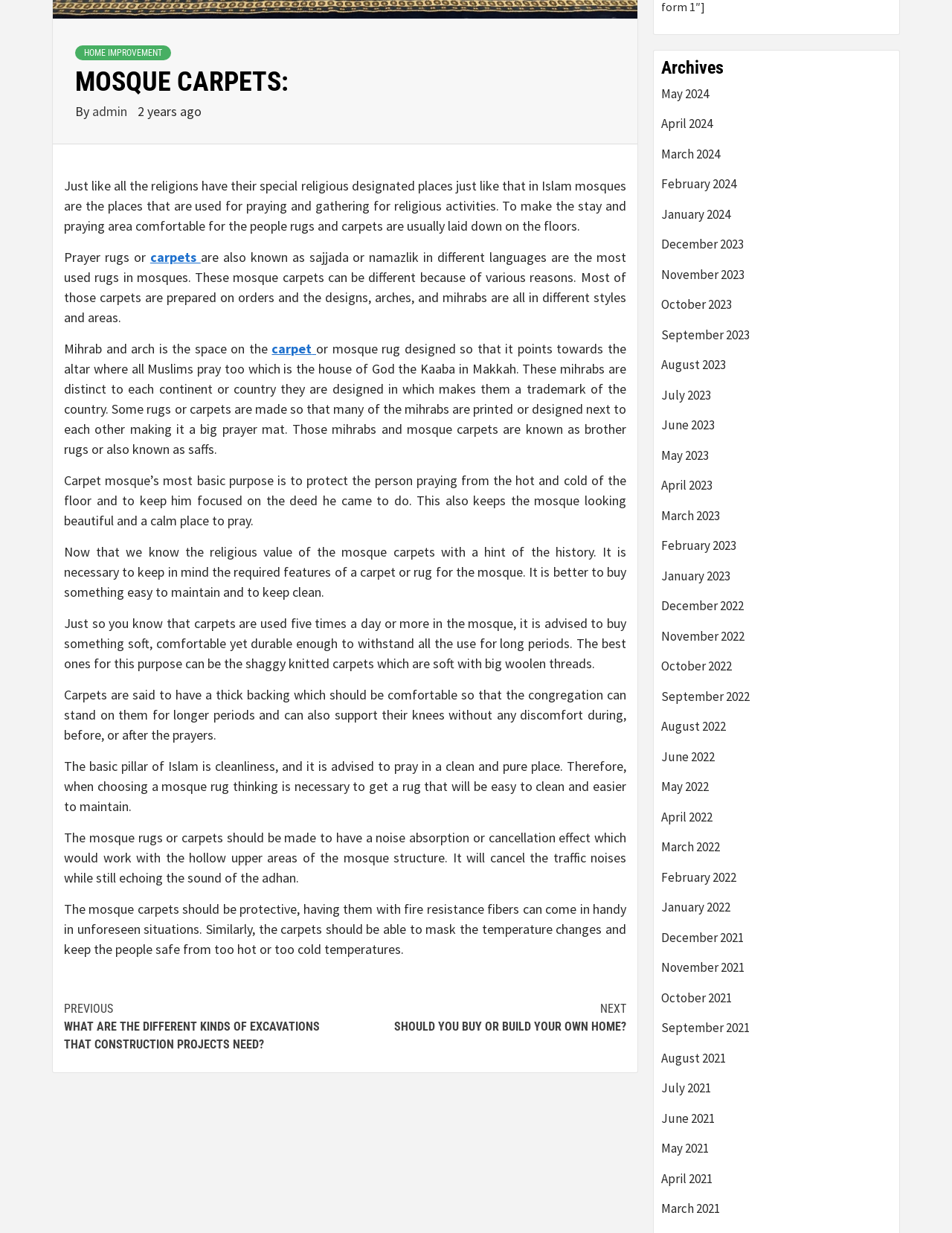What is the purpose of mosque carpets?
Based on the image, answer the question with as much detail as possible.

According to the webpage, the basic purpose of mosque carpets is to protect the person praying from the hot and cold of the floor and to keep him focused on the deed he came to do. This also keeps the mosque looking beautiful and a calm place to pray.